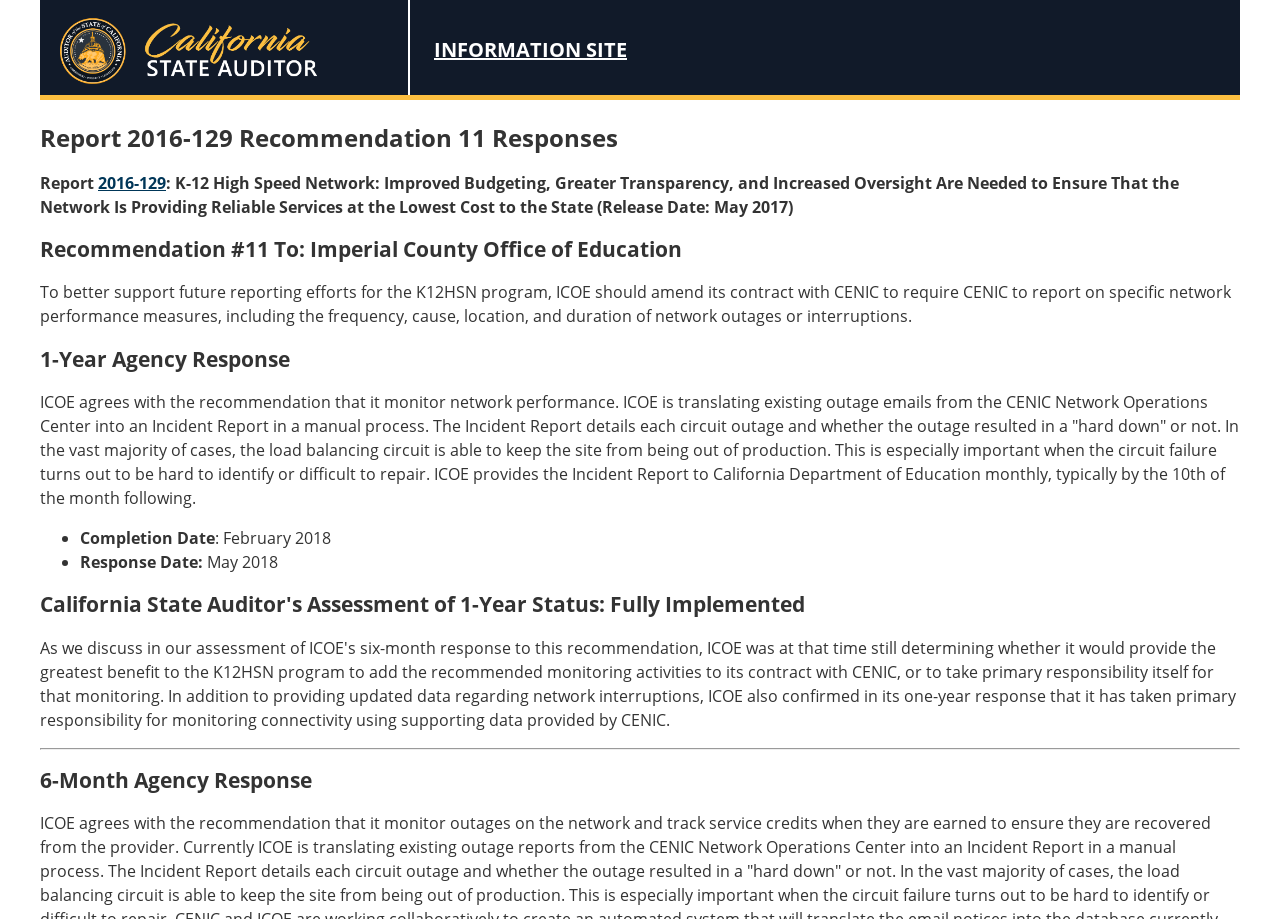Provide a brief response to the question below using one word or phrase:
What is the release date of Report 2016-129?

May 2017